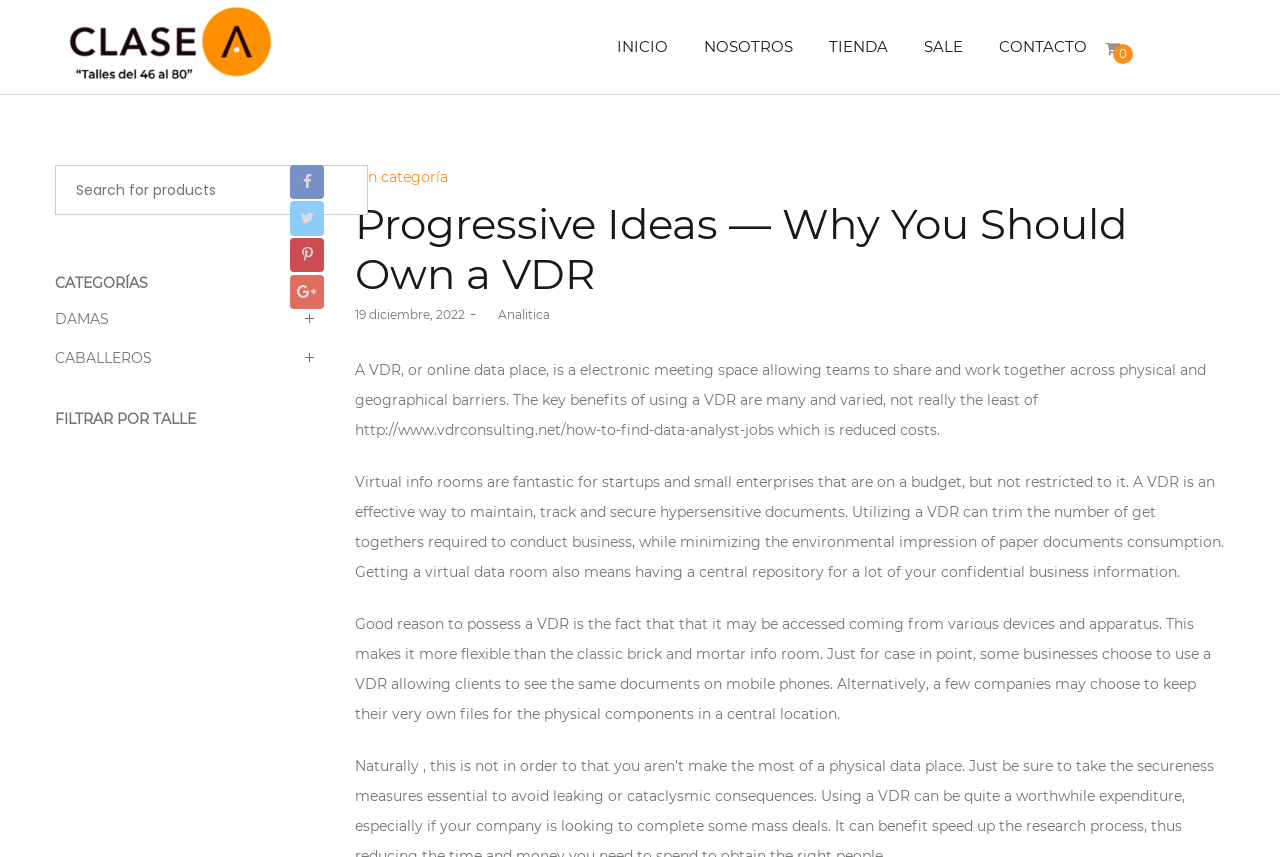Locate the bounding box coordinates of the element you need to click to accomplish the task described by this instruction: "Explore the 'MSA History' section".

None